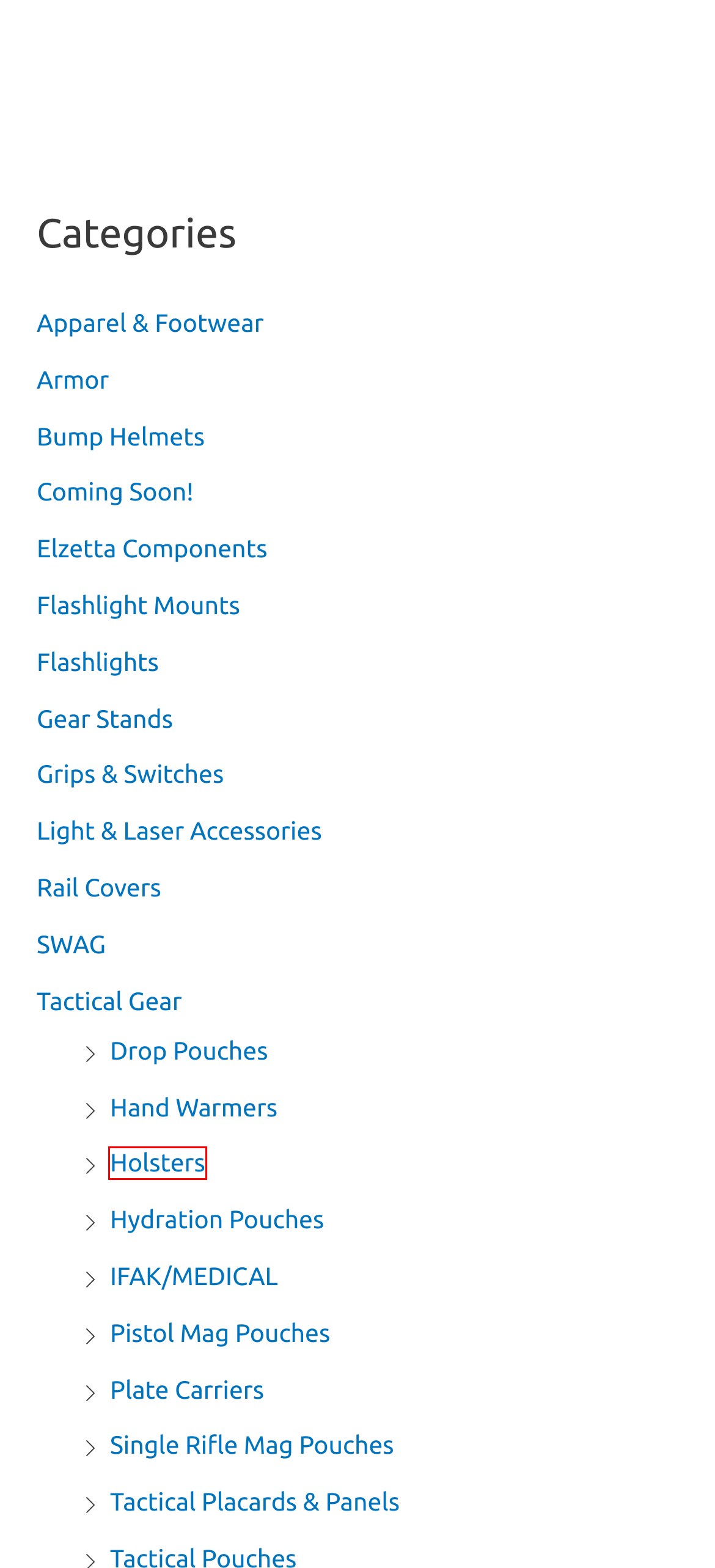Look at the screenshot of a webpage that includes a red bounding box around a UI element. Select the most appropriate webpage description that matches the page seen after clicking the highlighted element. Here are the candidates:
A. Holsters | MTGTactical.com
B. Light & Laser Accessories | MTGTactical.com
C. Gear Stands | MTGTactical.com
D. Pistol Mag Pouches | MTGTactical.com
E. Hydration Pouches | MTGTactical.com
F. IFAK/MEDICAL | MTGTactical.com
G. Flashlight Mounts | MTGTactical.com
H. Rail Covers | MTGTactical.com

A